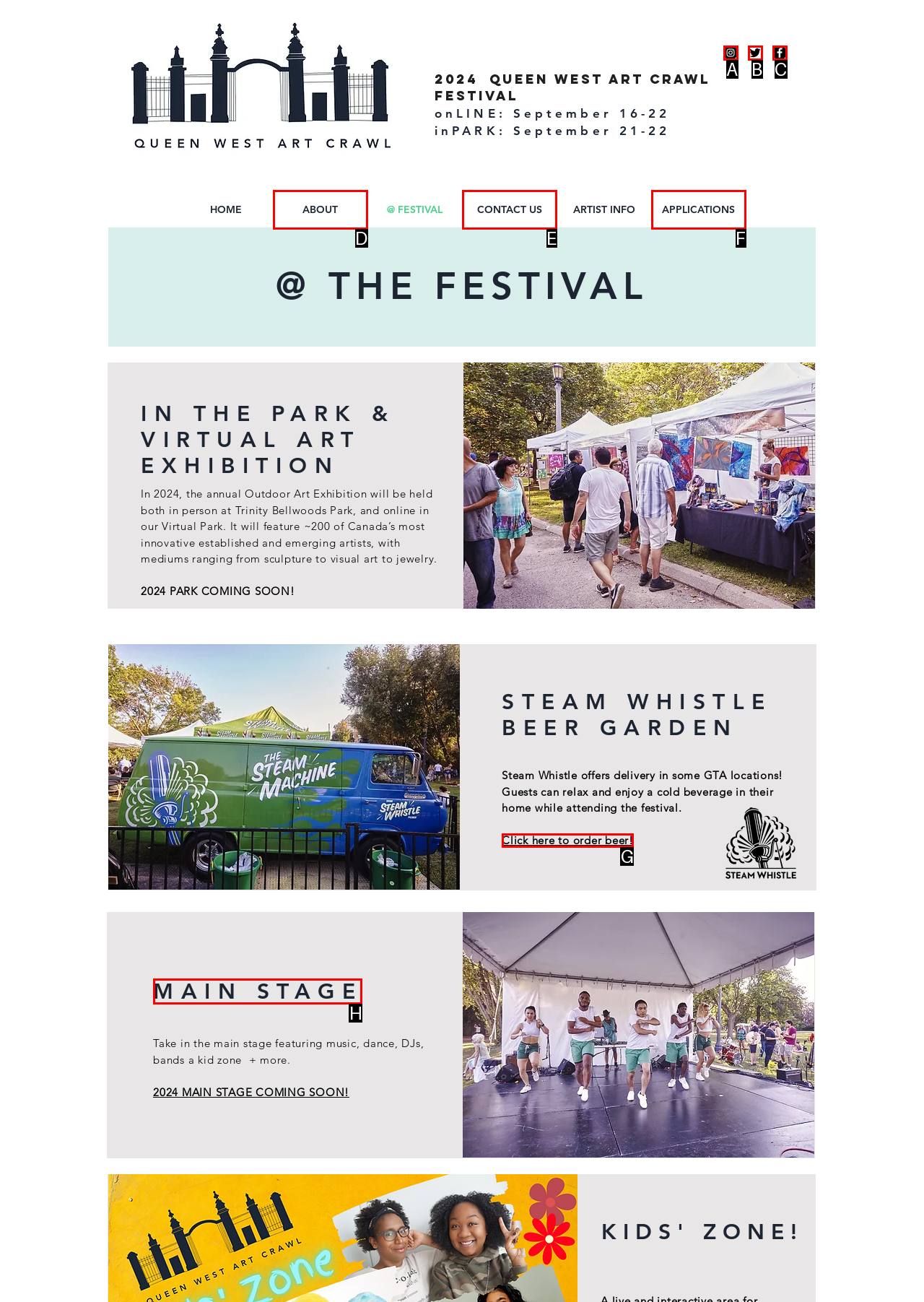Tell me which one HTML element I should click to complete the following task: Close the dialog box
Answer with the option's letter from the given choices directly.

None